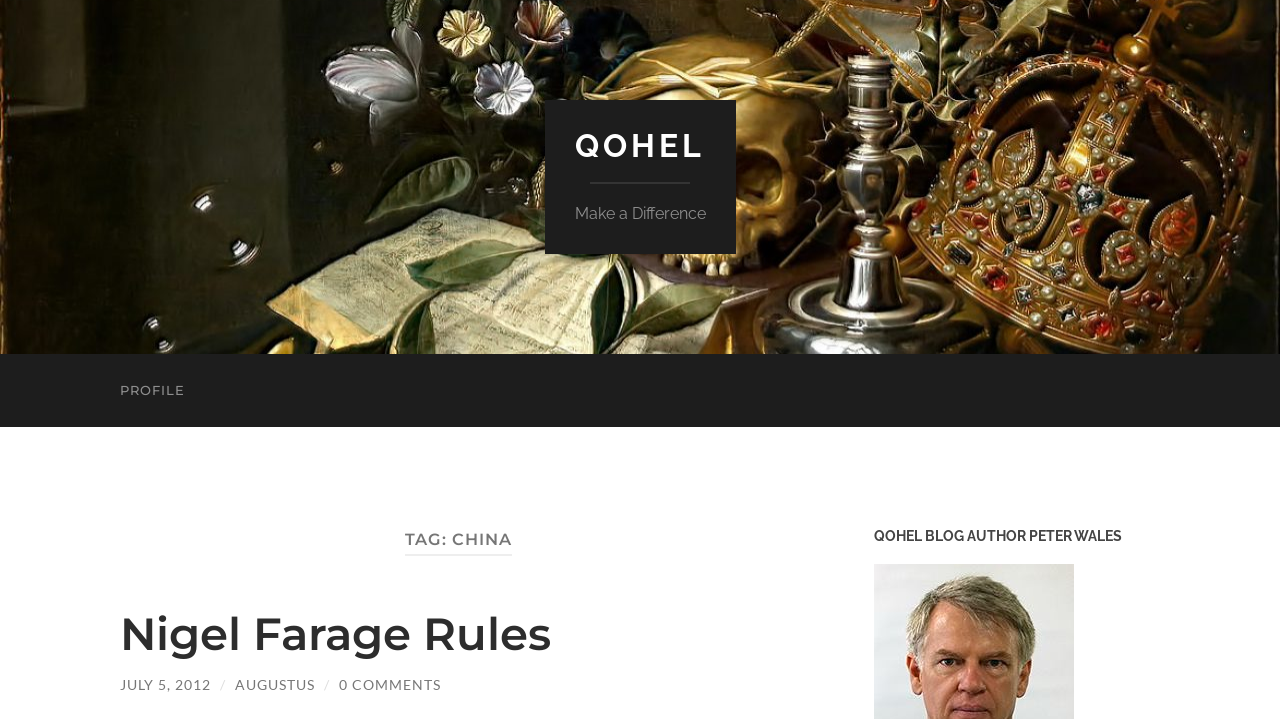Carefully examine the image and provide an in-depth answer to the question: What is the category of the current post?

The category of the current post can be determined by looking at the header section, where the heading 'TAG: CHINA' is located, indicating that the current post is categorized under 'CHINA'.